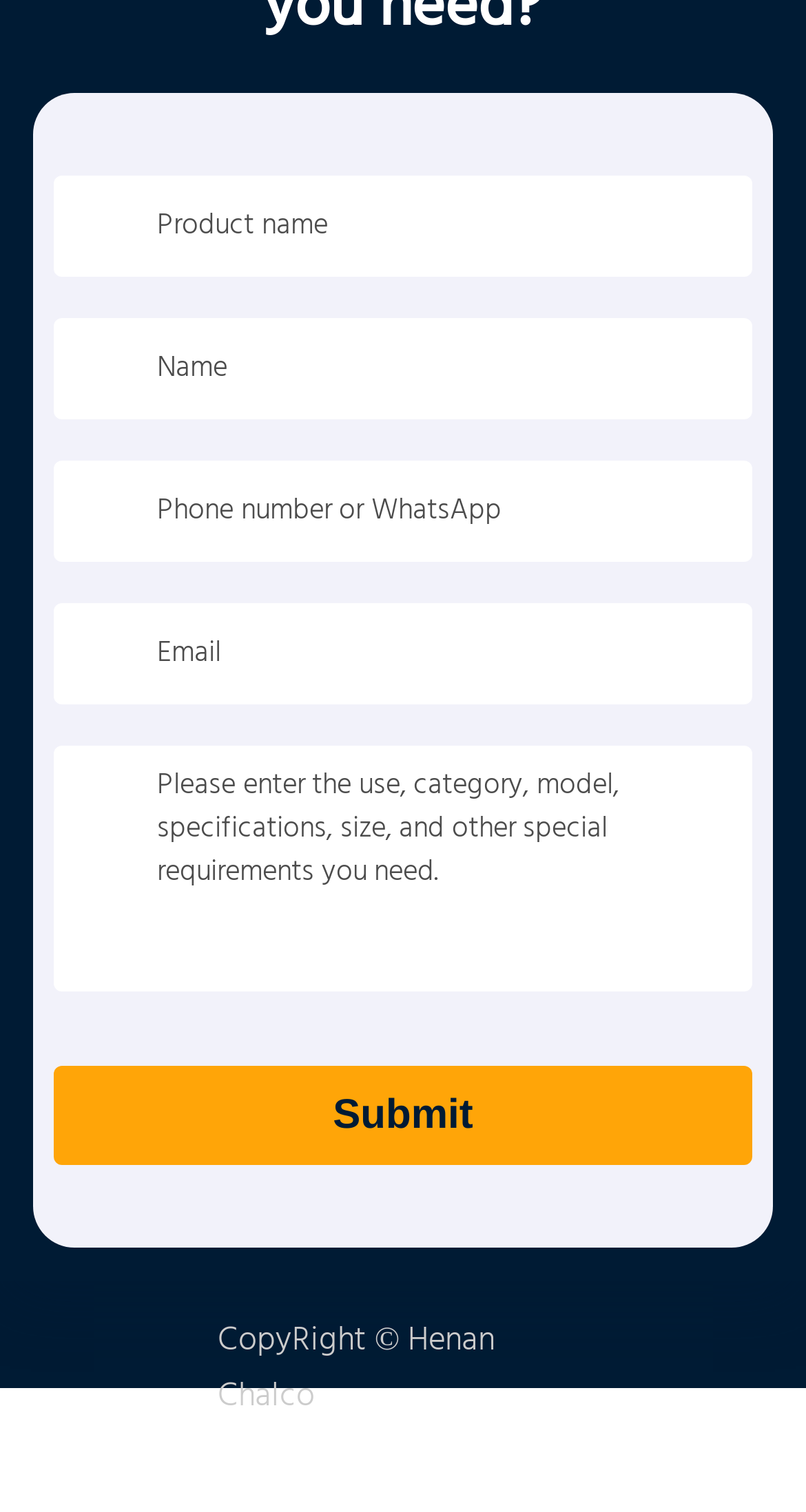Please use the details from the image to answer the following question comprehensively:
What type of information is requested in the last form field?

The last form field has a description 'Please enter the use, category, model, specifications, size, and other special requirements you need.', indicating that it is requesting additional information about the product or service needed.